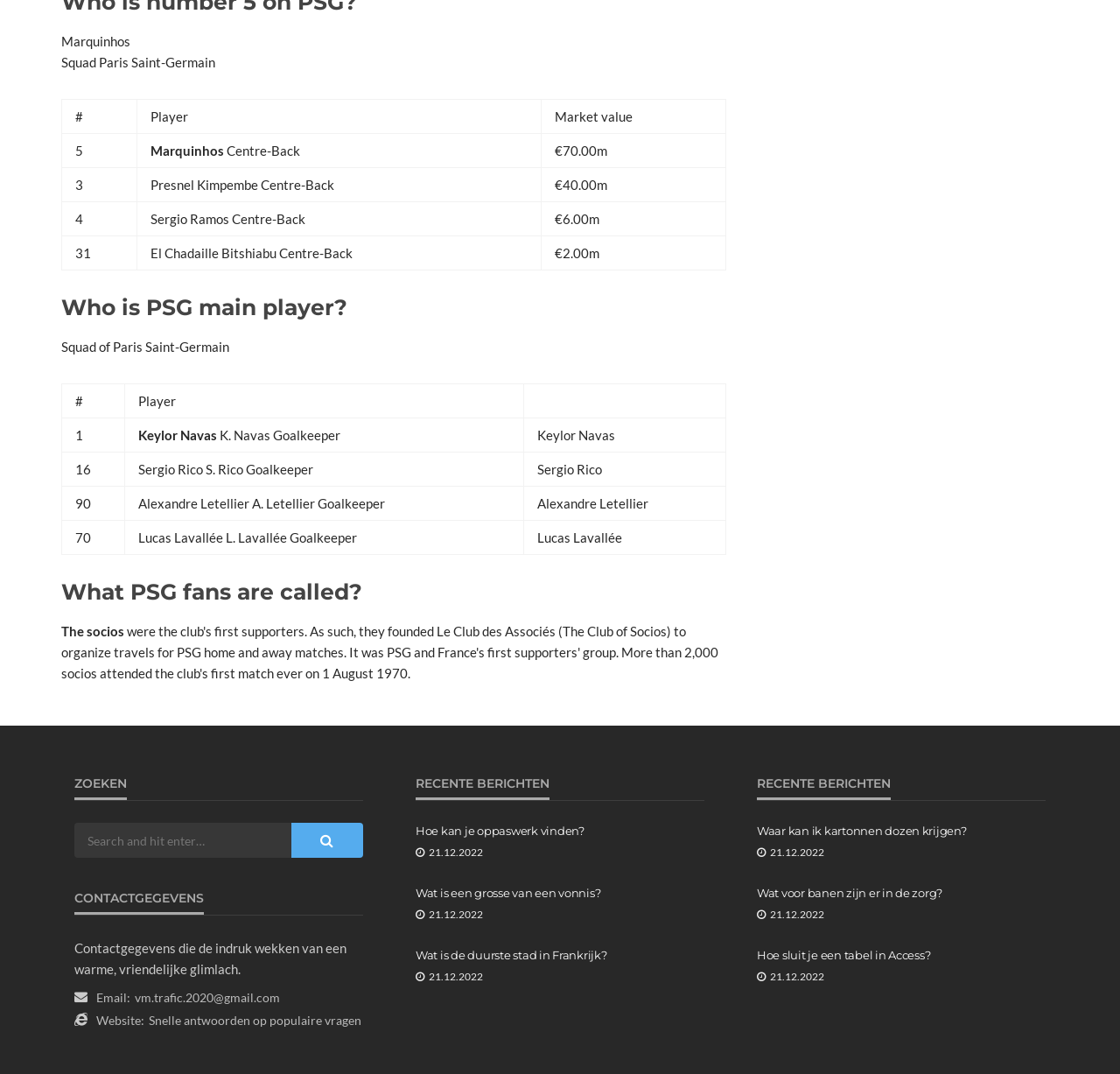Answer the question with a brief word or phrase:
What is the name of the PSG fan group?

The socios